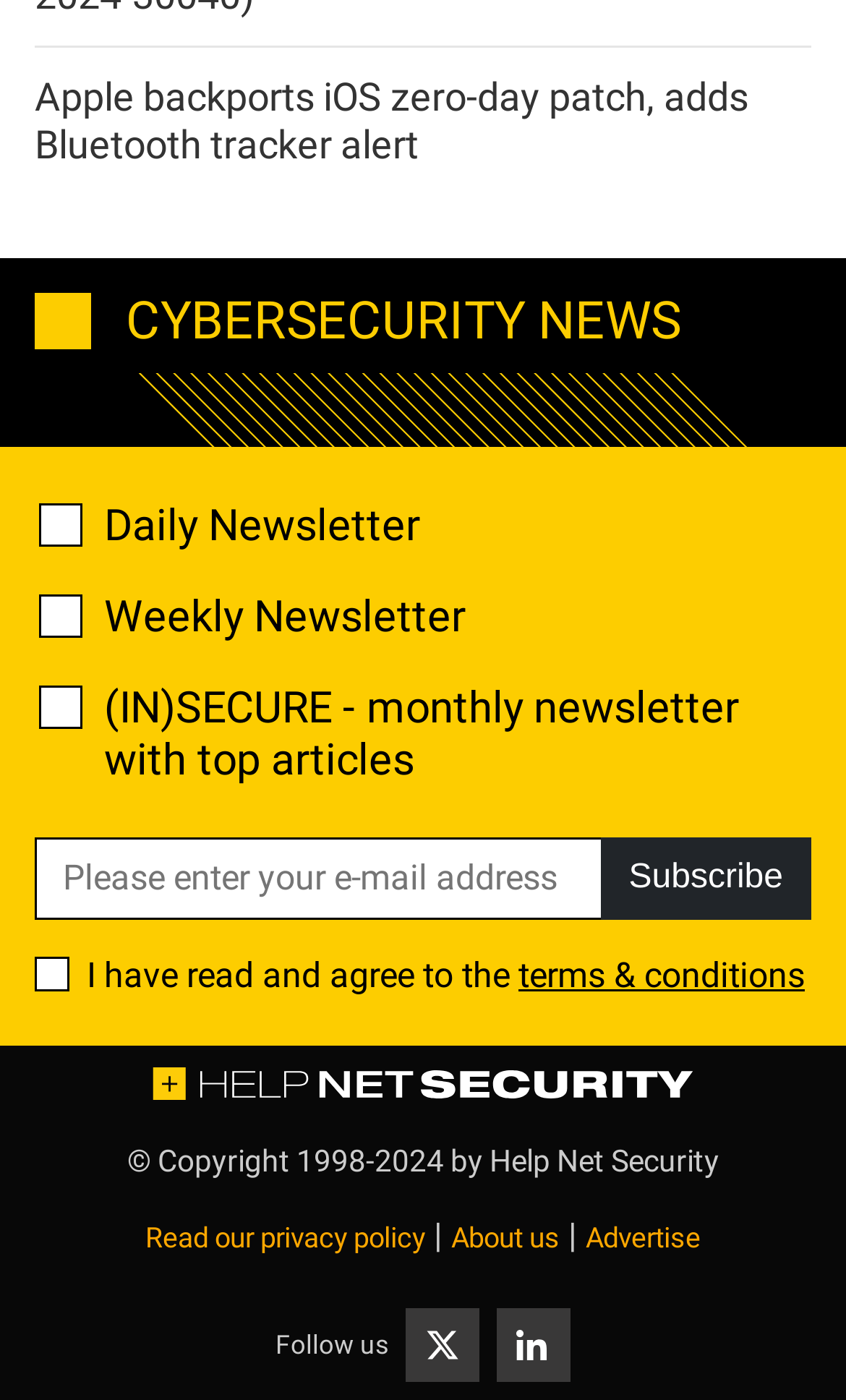How many social media links are available?
Based on the image, answer the question with as much detail as possible.

There are two social media links, represented by images, which are likely Facebook and Twitter links, allowing users to follow the webpage's social media accounts.